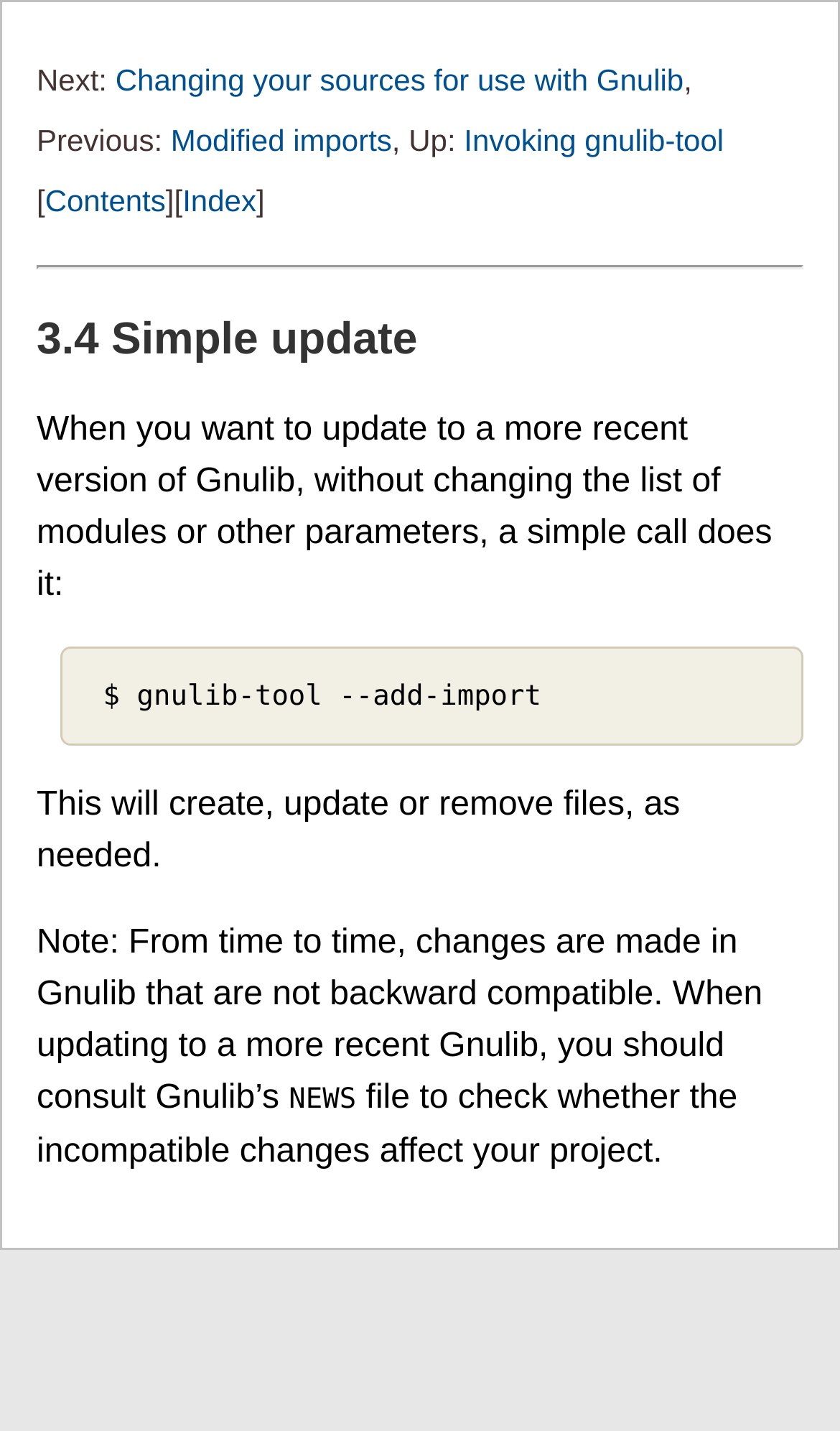Produce an elaborate caption capturing the essence of the webpage.

The webpage is about a simple update in GNU Gnulib. At the top, there is a navigation section with links to "Next:", "Previous:", "Up:", and other related pages. The links are aligned horizontally, with "Next:" on the left and "Up:" on the right. Below the navigation section, there is a horizontal separator line.

The main content of the webpage is divided into sections. The first section has a heading "3.4 Simple update" and explains the process of updating to a more recent version of Gnulib. The text describes the command to use, `$ gnulib-tool --add-import`, which is displayed in a fixed-width font. This command creates, updates, or removes files as needed.

The second section provides a note about potential incompatible changes in Gnulib and advises users to consult the NEWS file to check if these changes affect their project. The NEWS file is linked from this section. Overall, the webpage provides a concise guide to updating Gnulib, with clear instructions and relevant information.